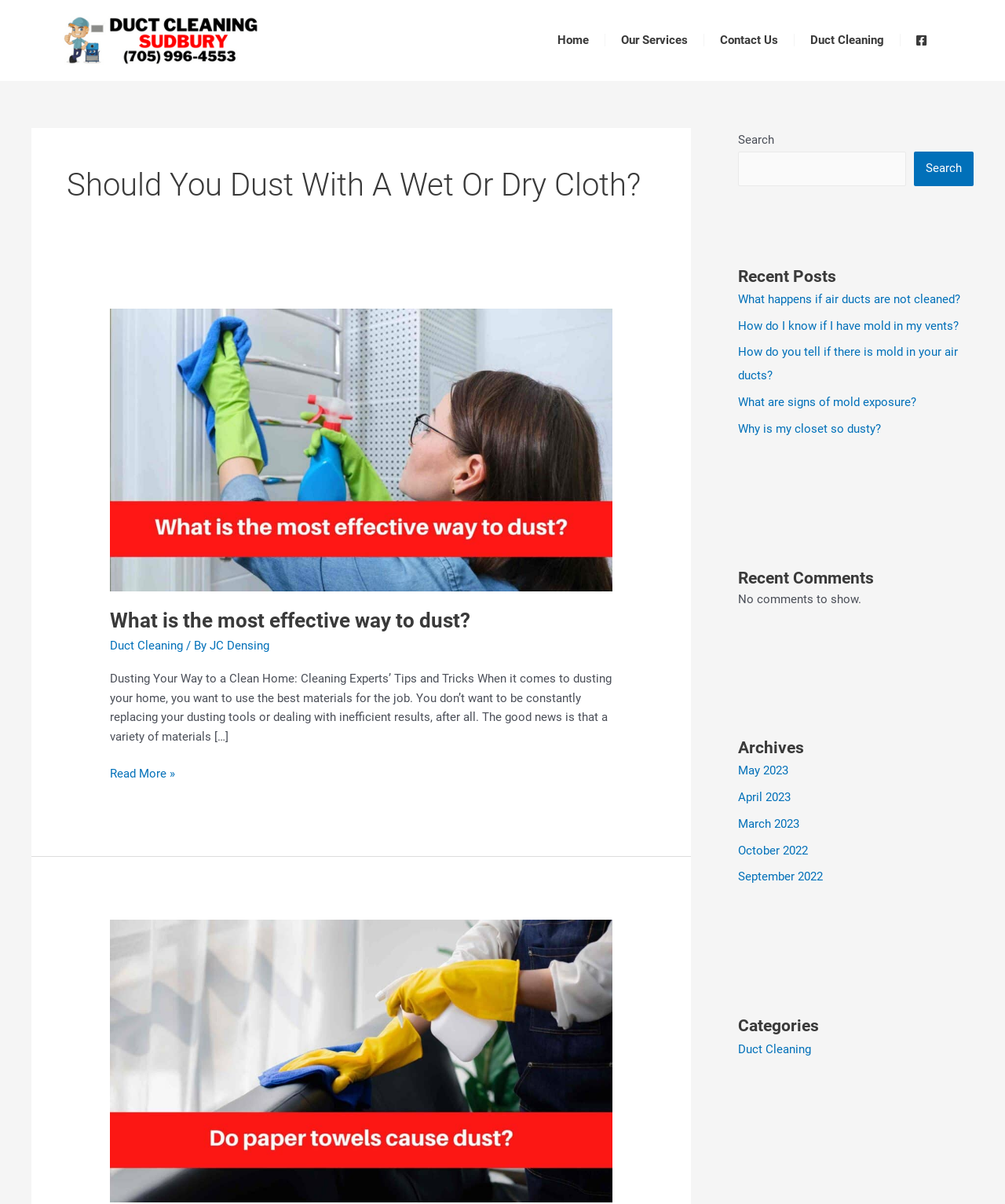Please look at the image and answer the question with a detailed explanation: What are the recent posts about?

The recent posts section lists several links to articles, and the topics of these articles are related to duct cleaning and mold, such as 'What happens if air ducts are not cleaned?' and 'How do I know if I have mold in my vents?'.